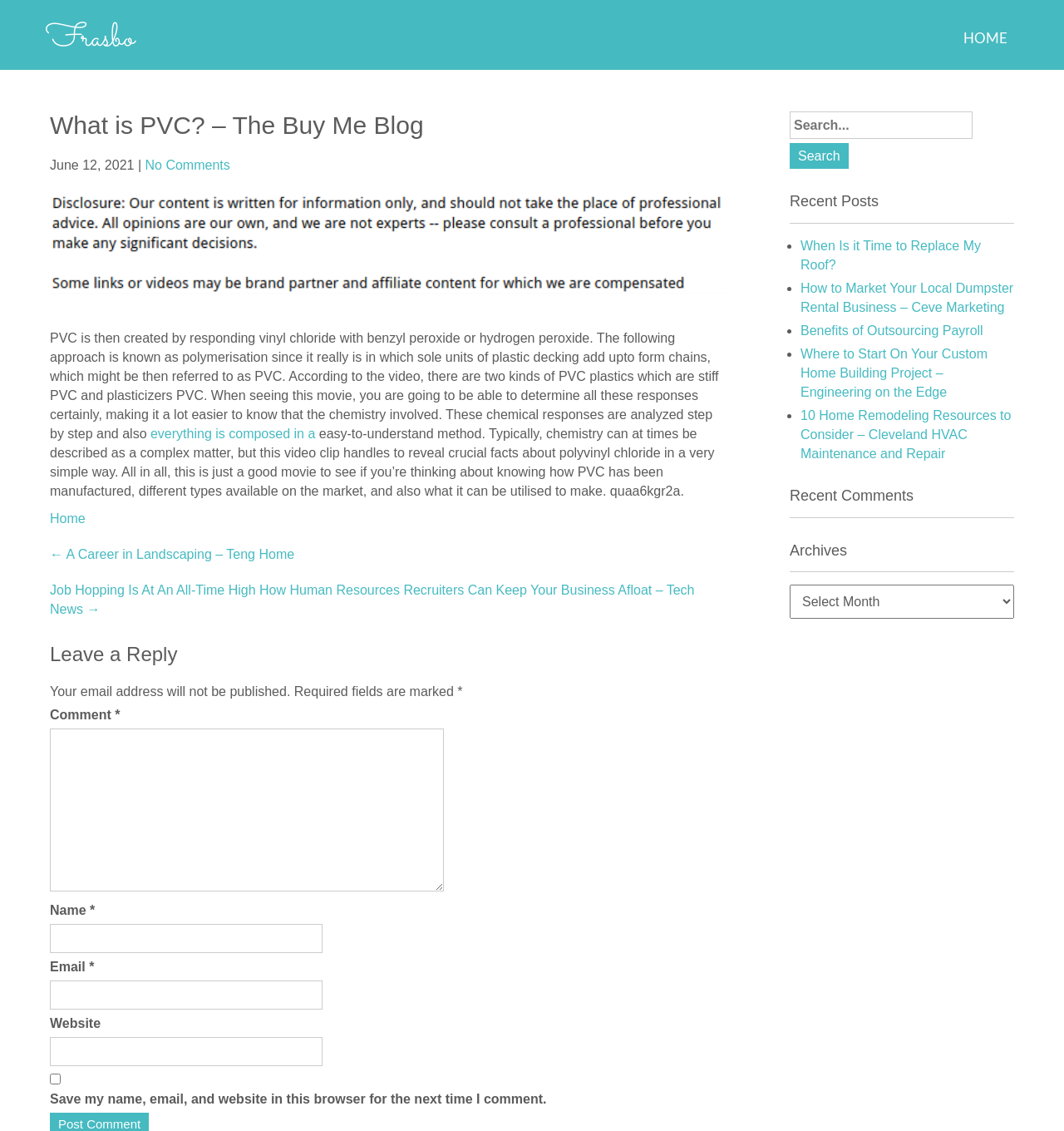What is the topic of the article?
Kindly give a detailed and elaborate answer to the question.

The topic of the article can be determined by reading the heading 'What is PVC? – The Buy Me Blog' and the content of the article, which explains the creation of PVC and its types.